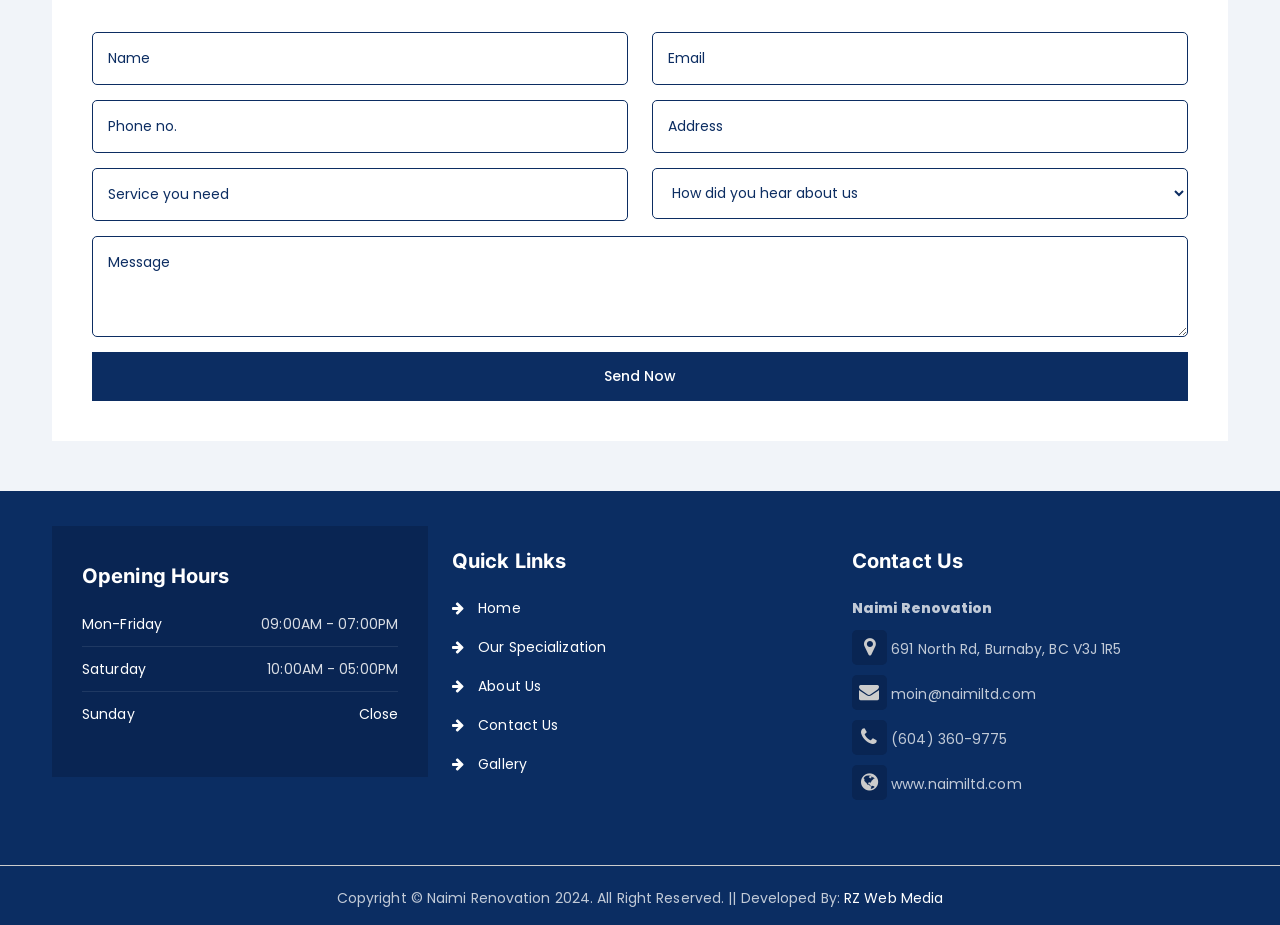Reply to the question with a single word or phrase:
What is the link to the website?

www.naimiltd.com